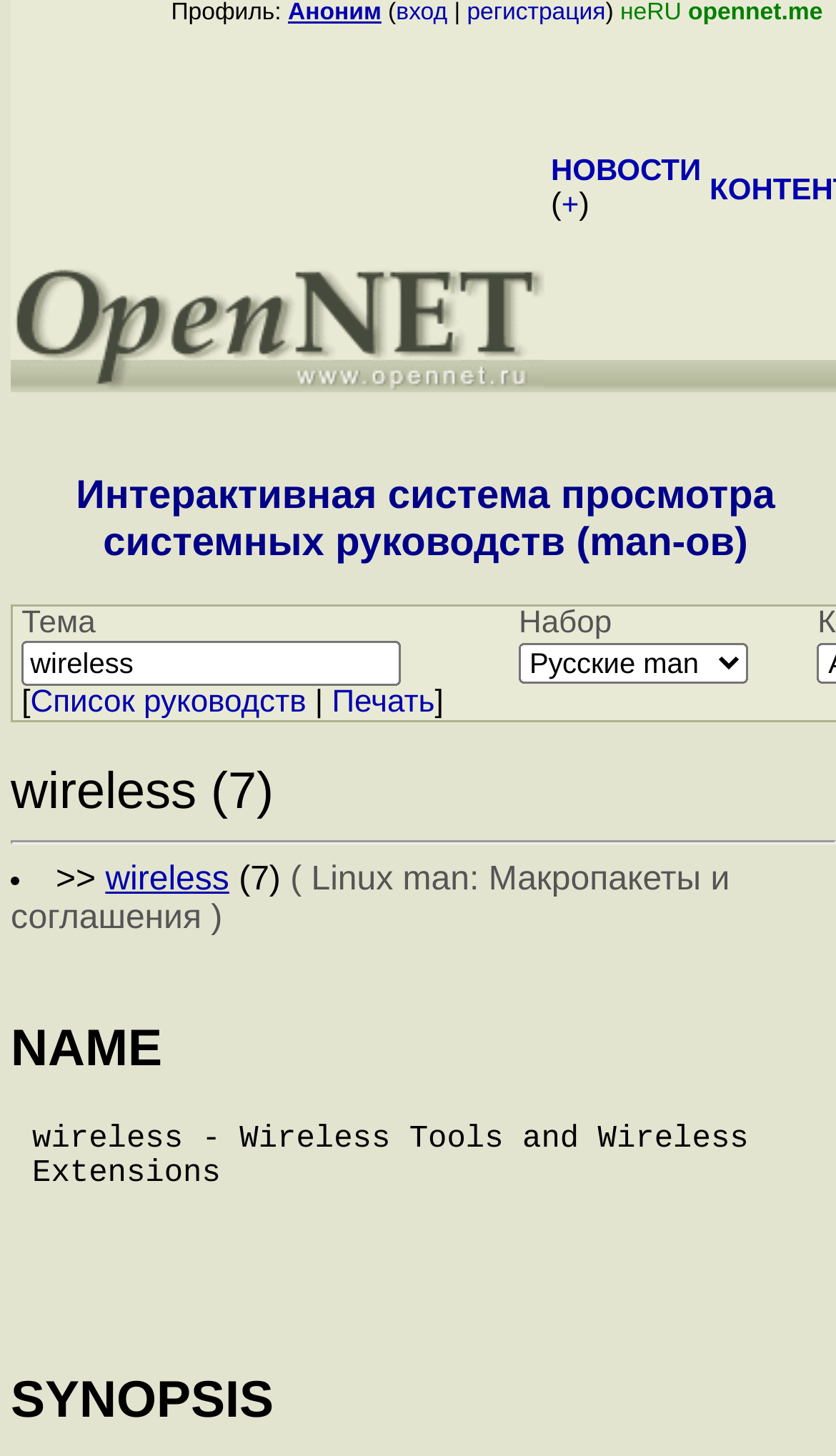Provide your answer in one word or a succinct phrase for the question: 
How many links are in the wireless section?

3